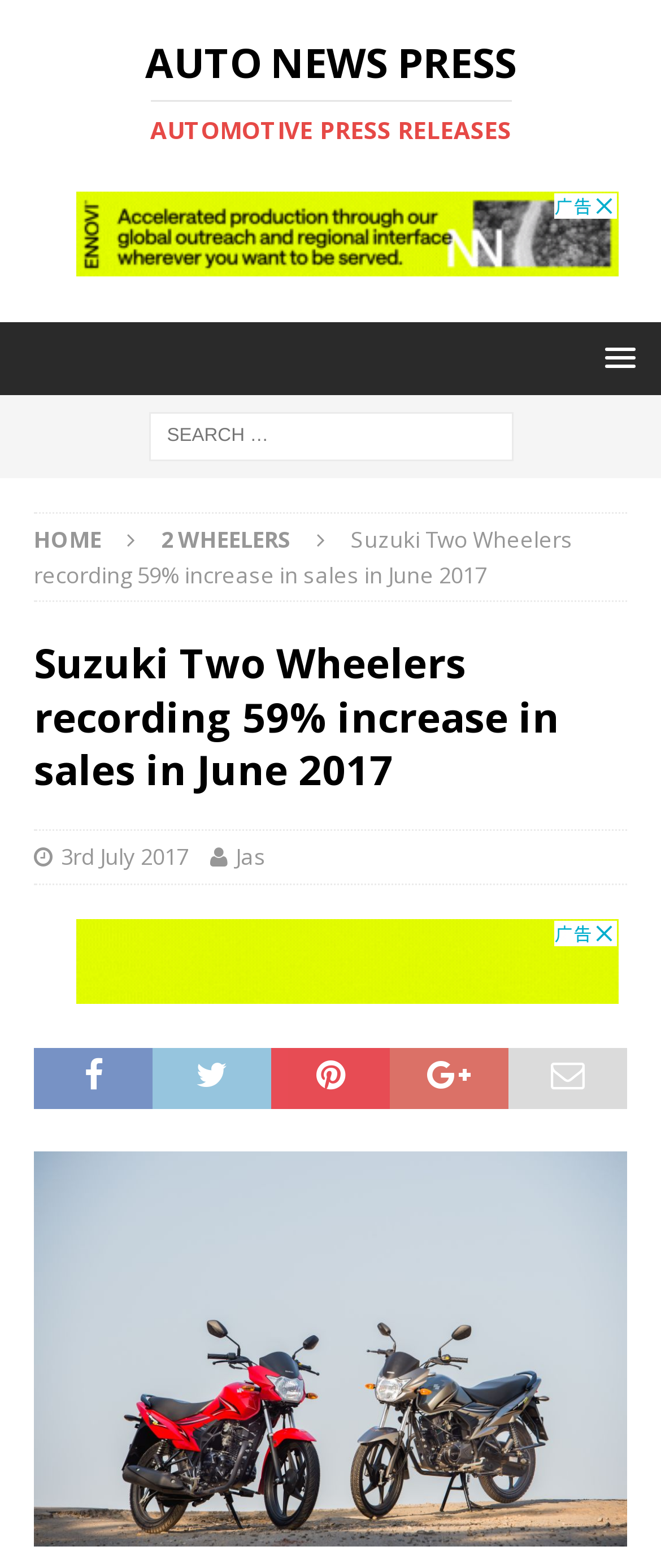Please locate the bounding box coordinates of the element's region that needs to be clicked to follow the instruction: "Go to HOME page". The bounding box coordinates should be provided as four float numbers between 0 and 1, i.e., [left, top, right, bottom].

[0.051, 0.334, 0.154, 0.353]